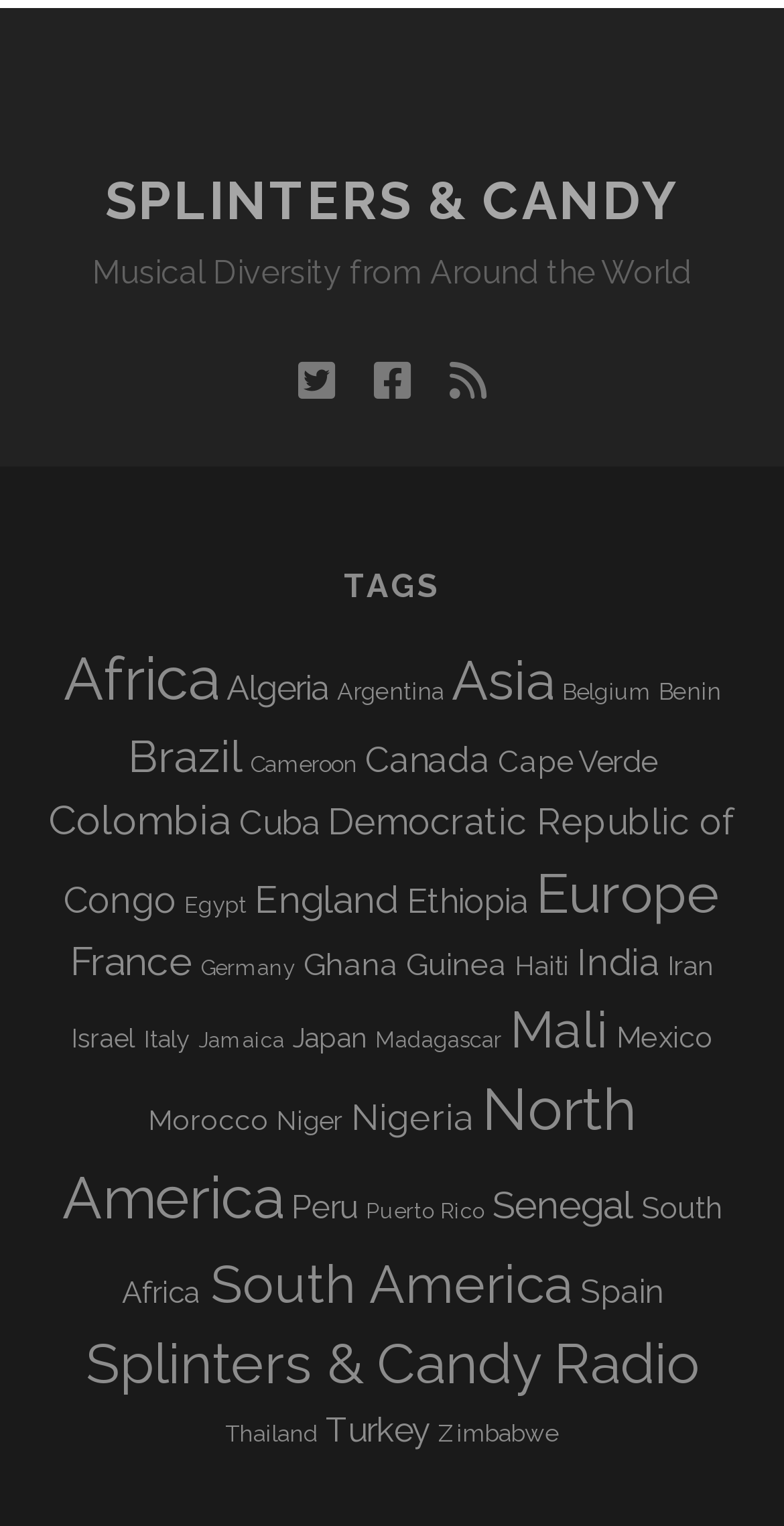Indicate the bounding box coordinates of the clickable region to achieve the following instruction: "Explore music from Japan."

[0.373, 0.669, 0.468, 0.69]